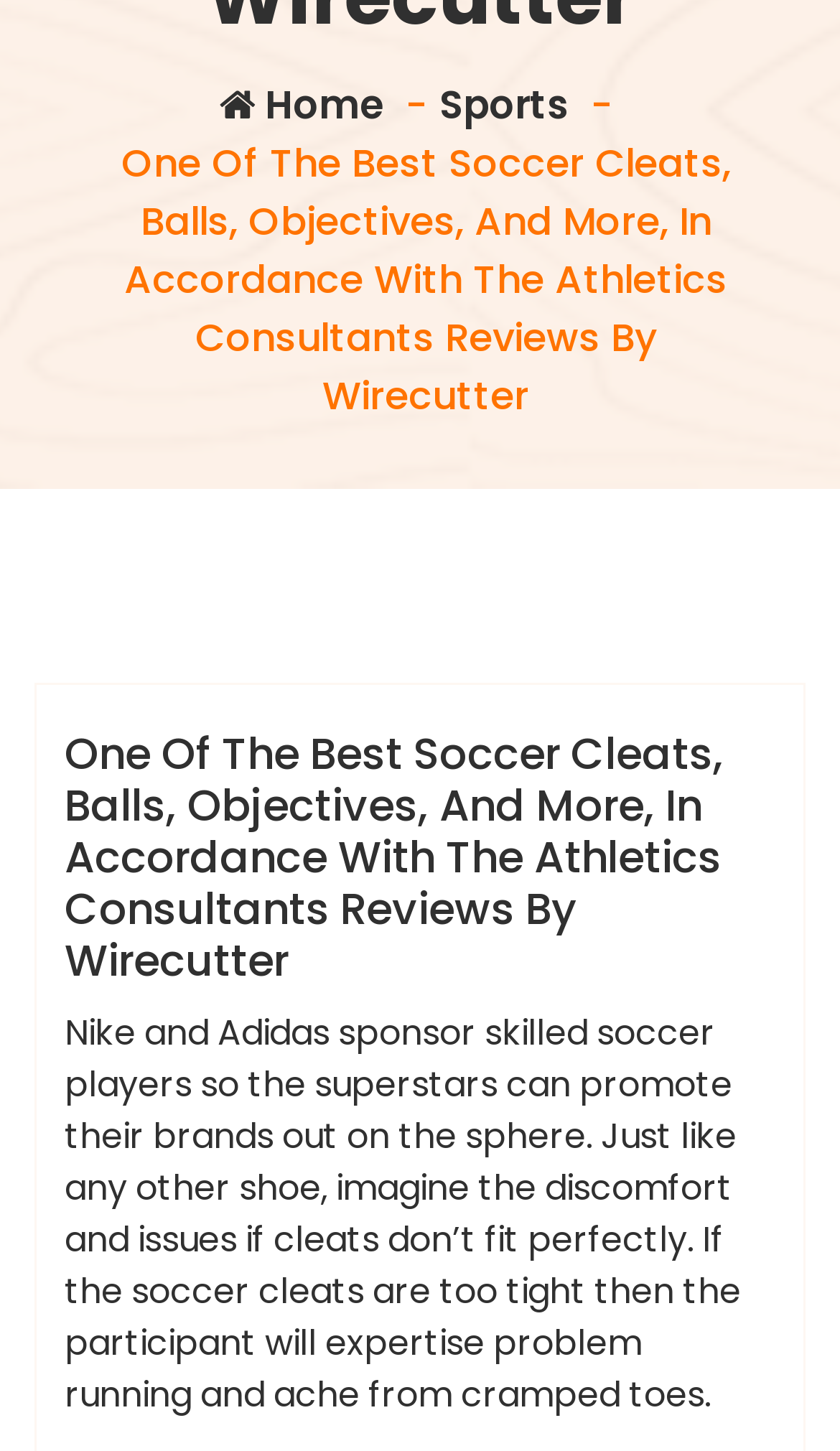Return the bounding box coordinates of the UI element that corresponds to this description: "soccer". The coordinates must be given as four float numbers in the range of 0 and 1, [left, top, right, bottom].

[0.805, 0.402, 0.928, 0.432]